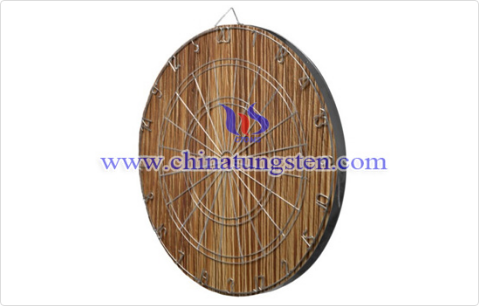Based on the image, give a detailed response to the question: What is the purpose of the concentric circles on the dartboard?

The caption explains that the dartboard features 'a series of concentric circles, essential for scoring during dart games', implying that the concentric circles serve a crucial purpose in the game of darts, which is to facilitate scoring.